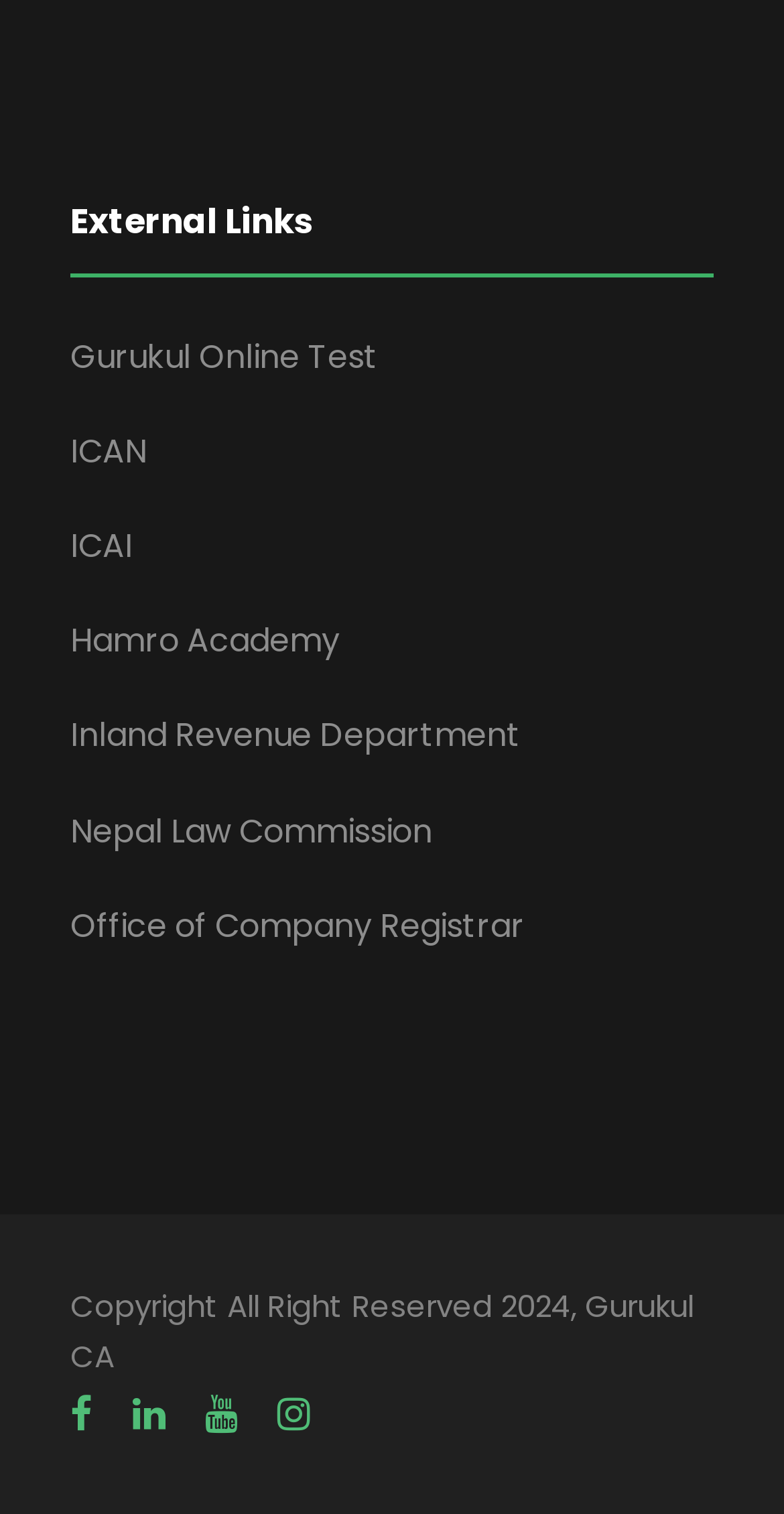Identify the coordinates of the bounding box for the element described below: "Gurukul Online Test". Return the coordinates as four float numbers between 0 and 1: [left, top, right, bottom].

[0.09, 0.22, 0.482, 0.25]